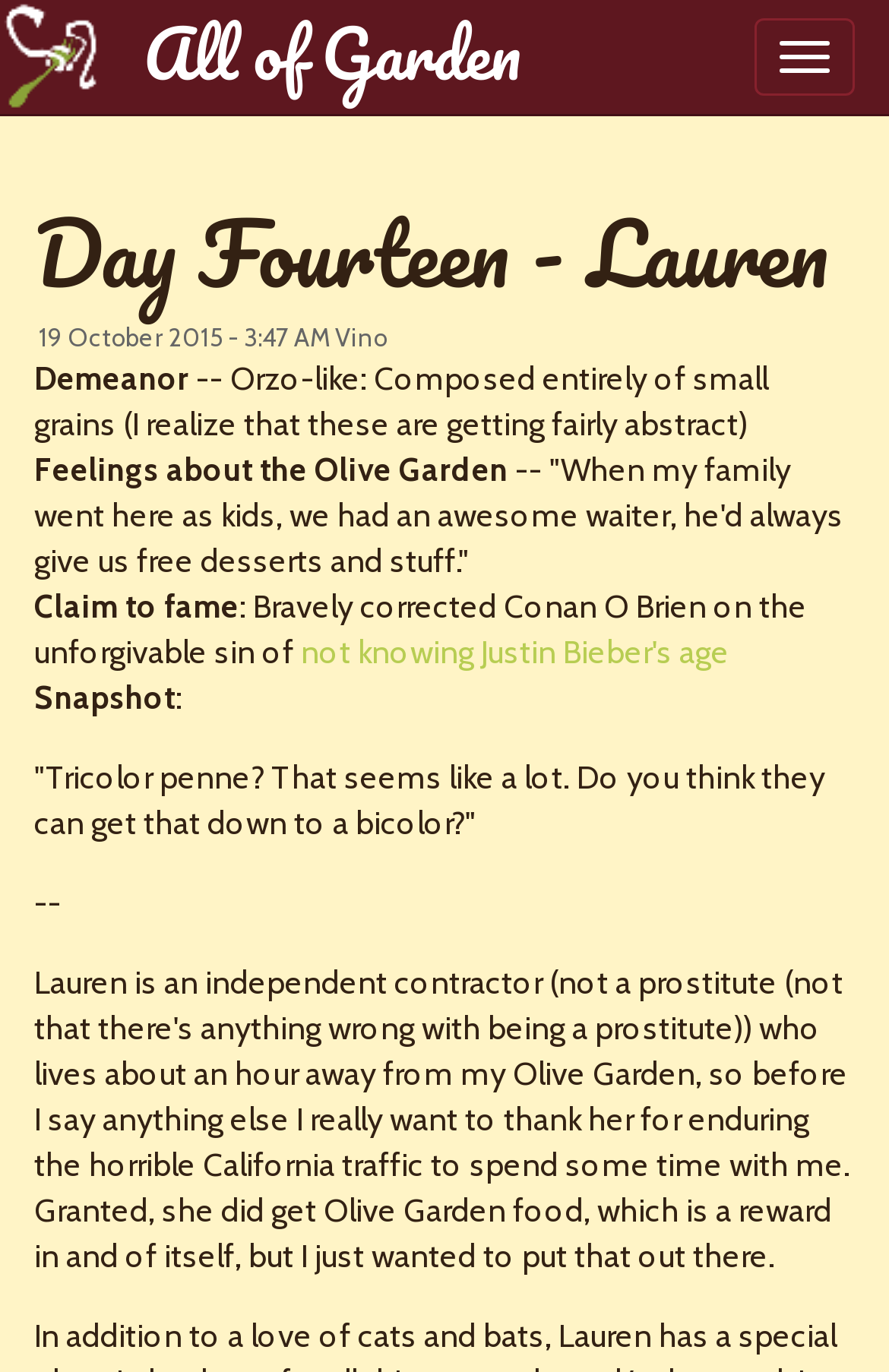Locate the UI element described by not knowing Justin Bieber's age in the provided webpage screenshot. Return the bounding box coordinates in the format (top-left x, top-left y, bottom-right x, bottom-right y), ensuring all values are between 0 and 1.

[0.338, 0.461, 0.821, 0.491]